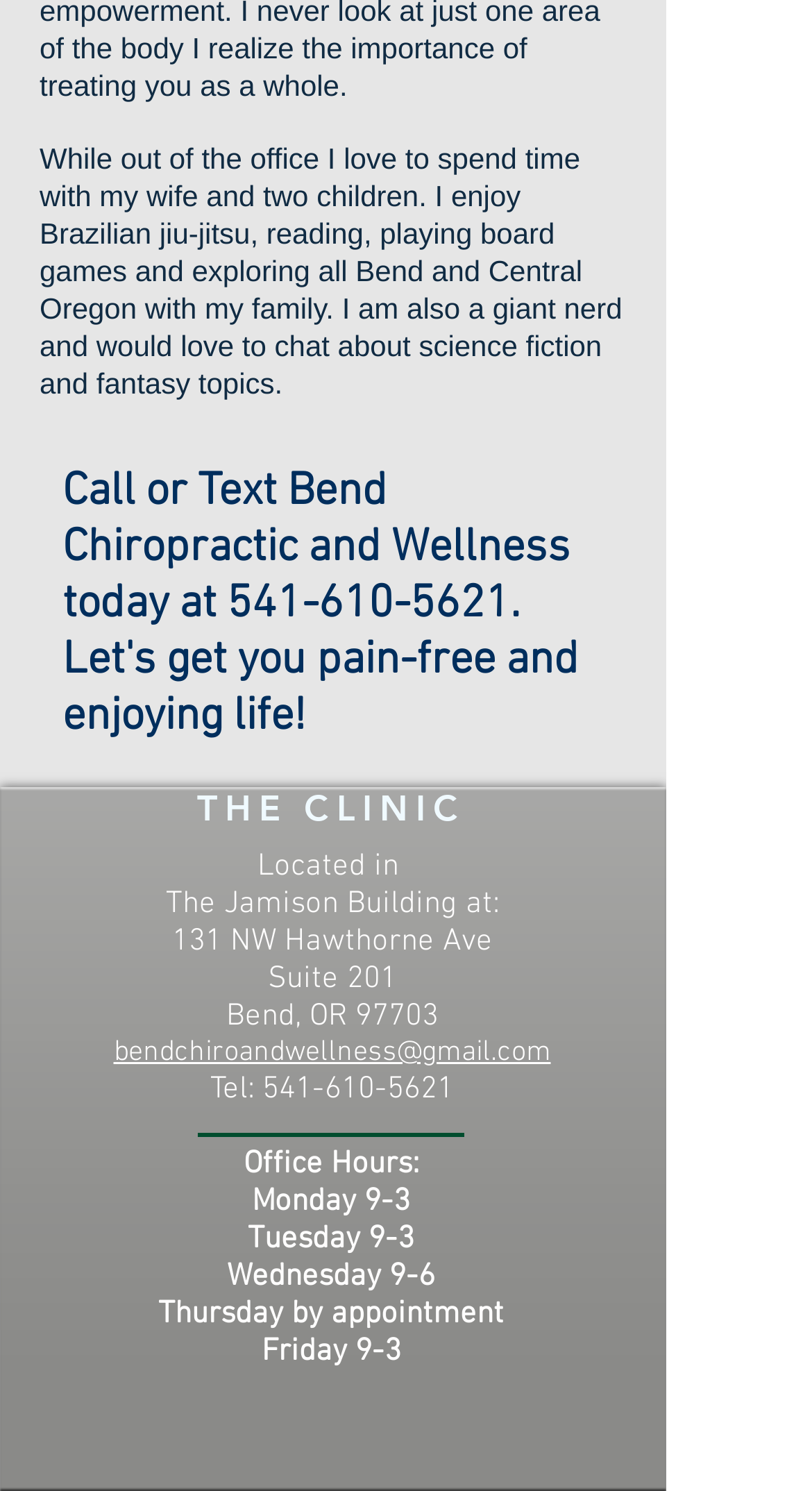Give the bounding box coordinates for the element described by: "541-610-5621".

[0.323, 0.718, 0.559, 0.743]